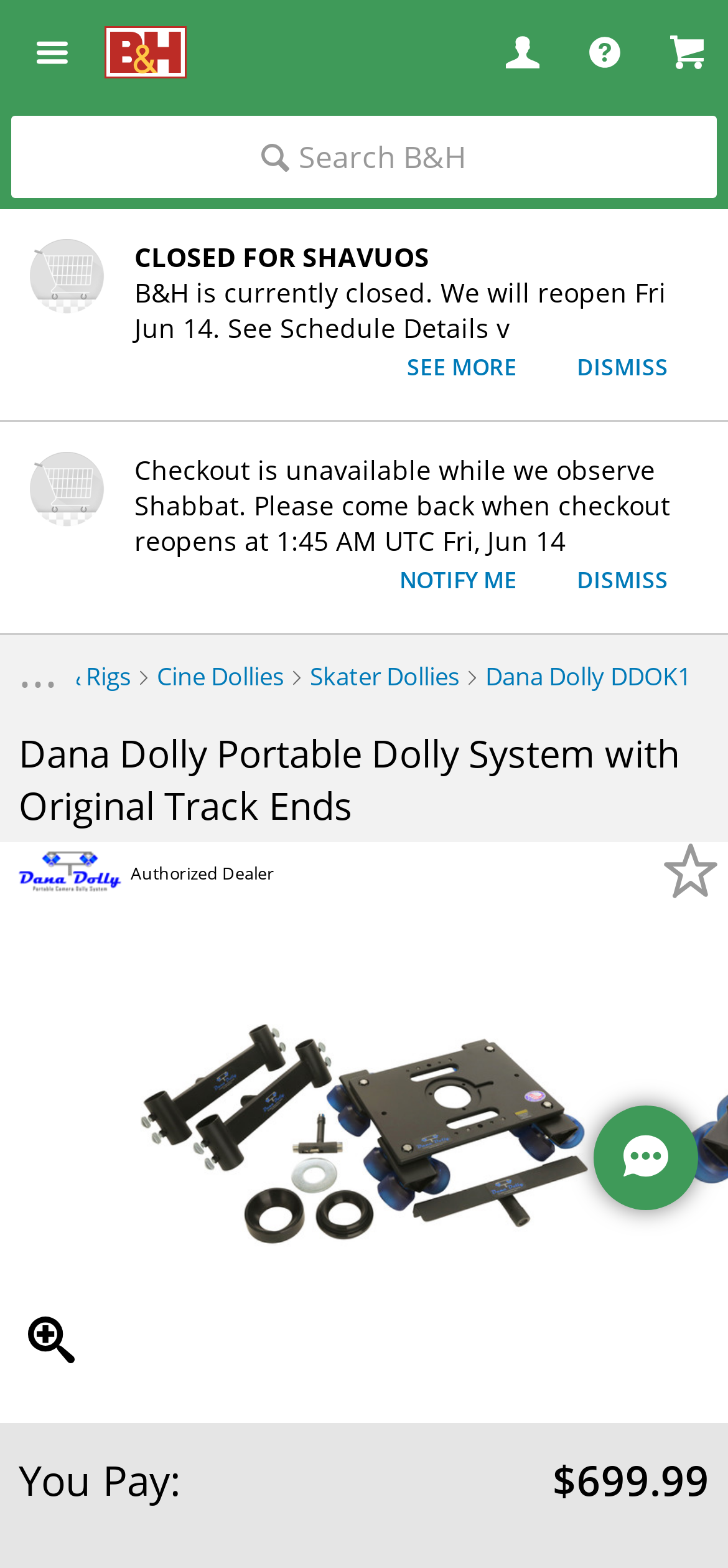Pinpoint the bounding box coordinates of the clickable element needed to complete the instruction: "View shopping cart". The coordinates should be provided as four float numbers between 0 and 1: [left, top, right, bottom].

[0.921, 0.023, 0.967, 0.044]